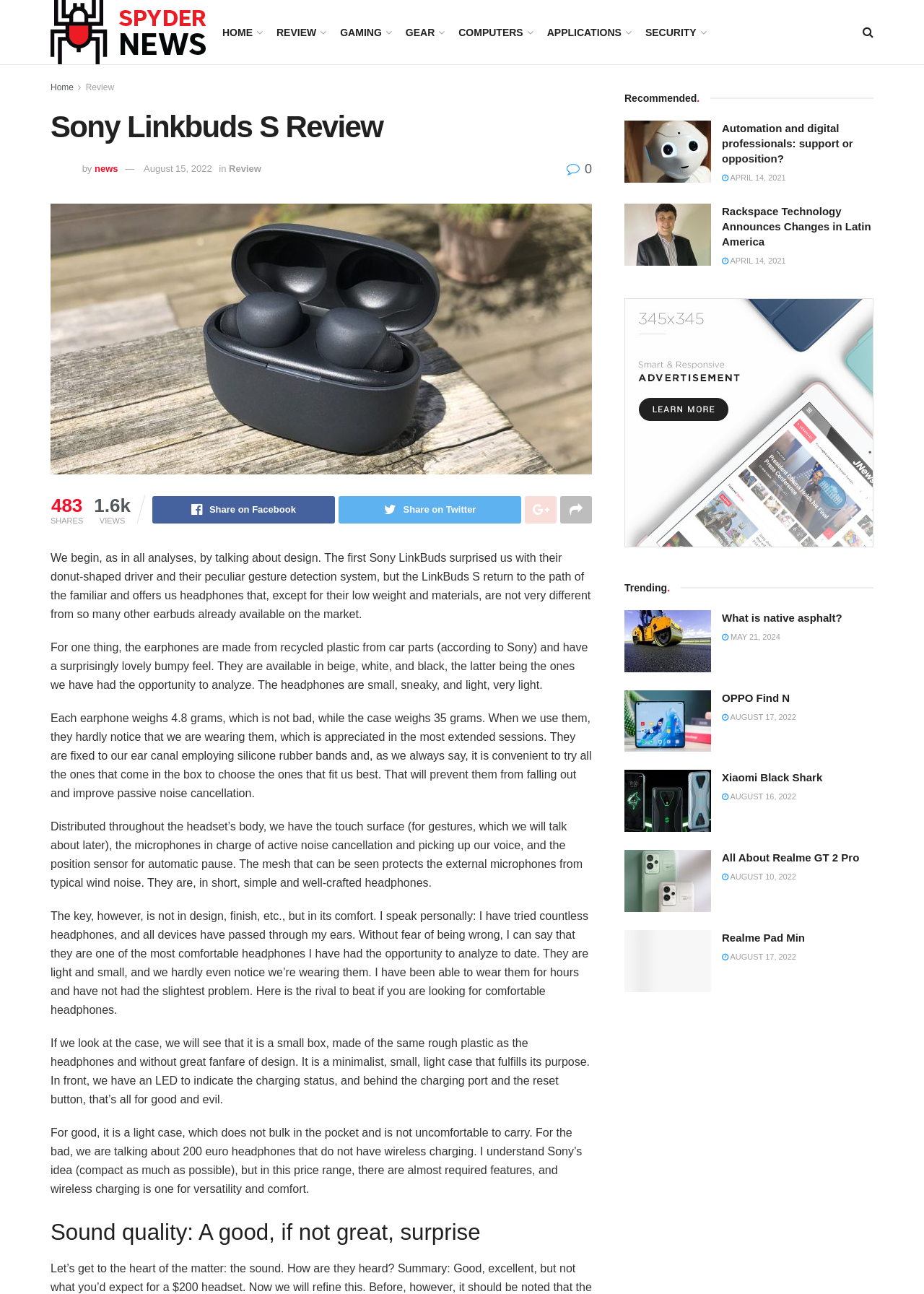Locate the bounding box coordinates of the area you need to click to fulfill this instruction: 'Read the 'What is native asphalt?' article'. The coordinates must be in the form of four float numbers ranging from 0 to 1: [left, top, right, bottom].

[0.676, 0.471, 0.945, 0.519]